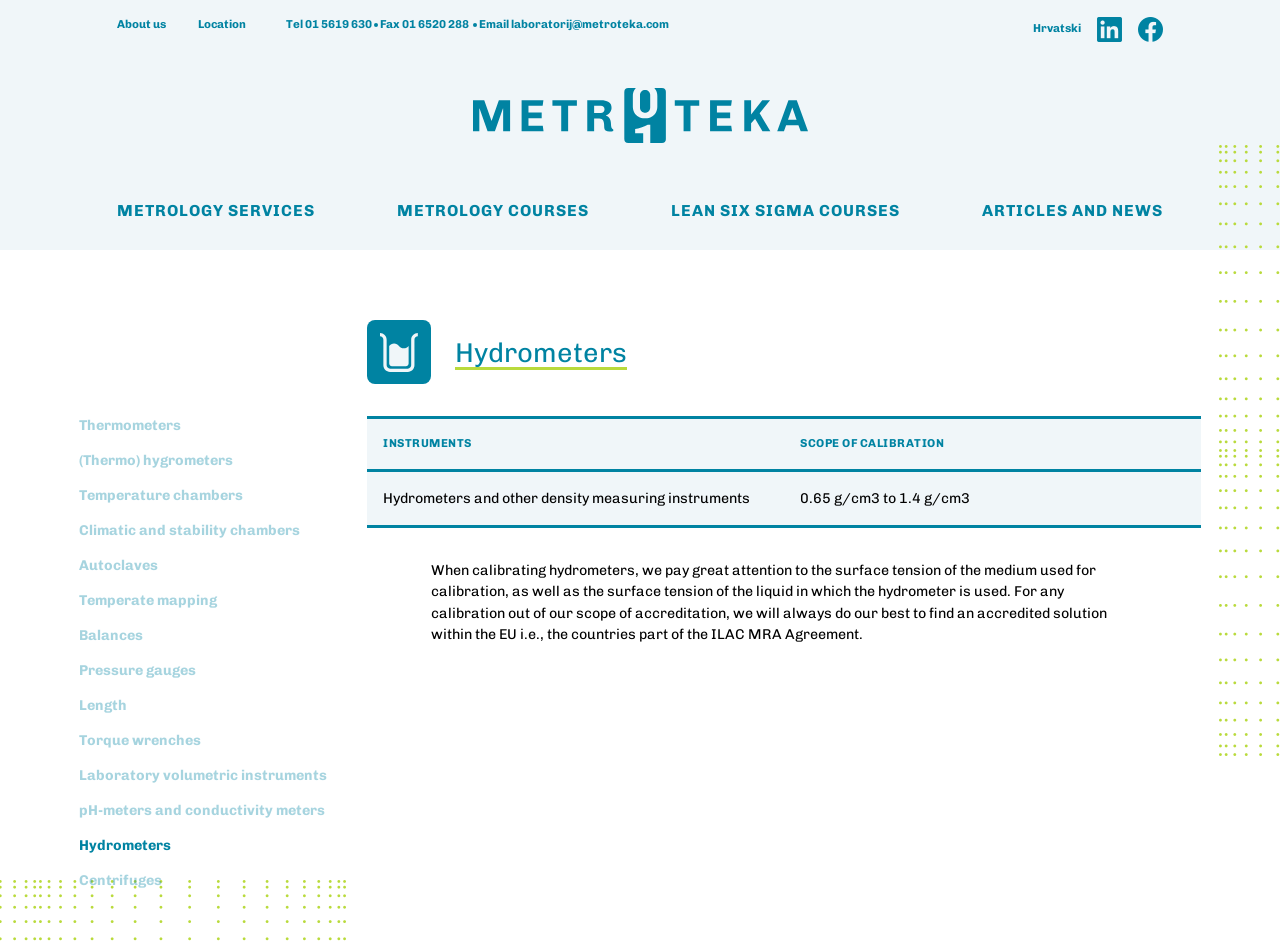Use a single word or phrase to answer the question:
How many links are there in the navigation menu?

4